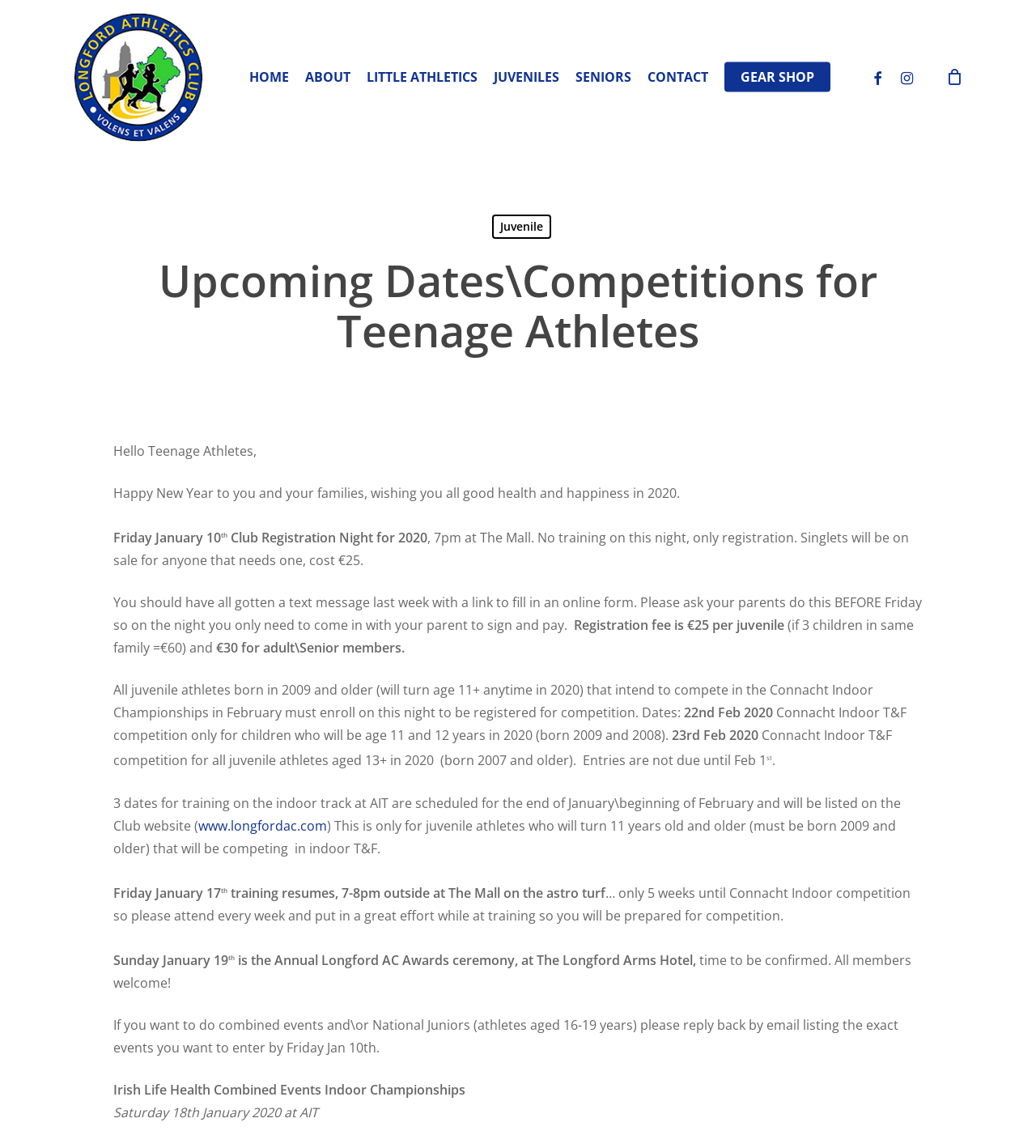Identify the bounding box coordinates of the section that should be clicked to achieve the task described: "Click on Juvenile".

[0.475, 0.187, 0.532, 0.208]